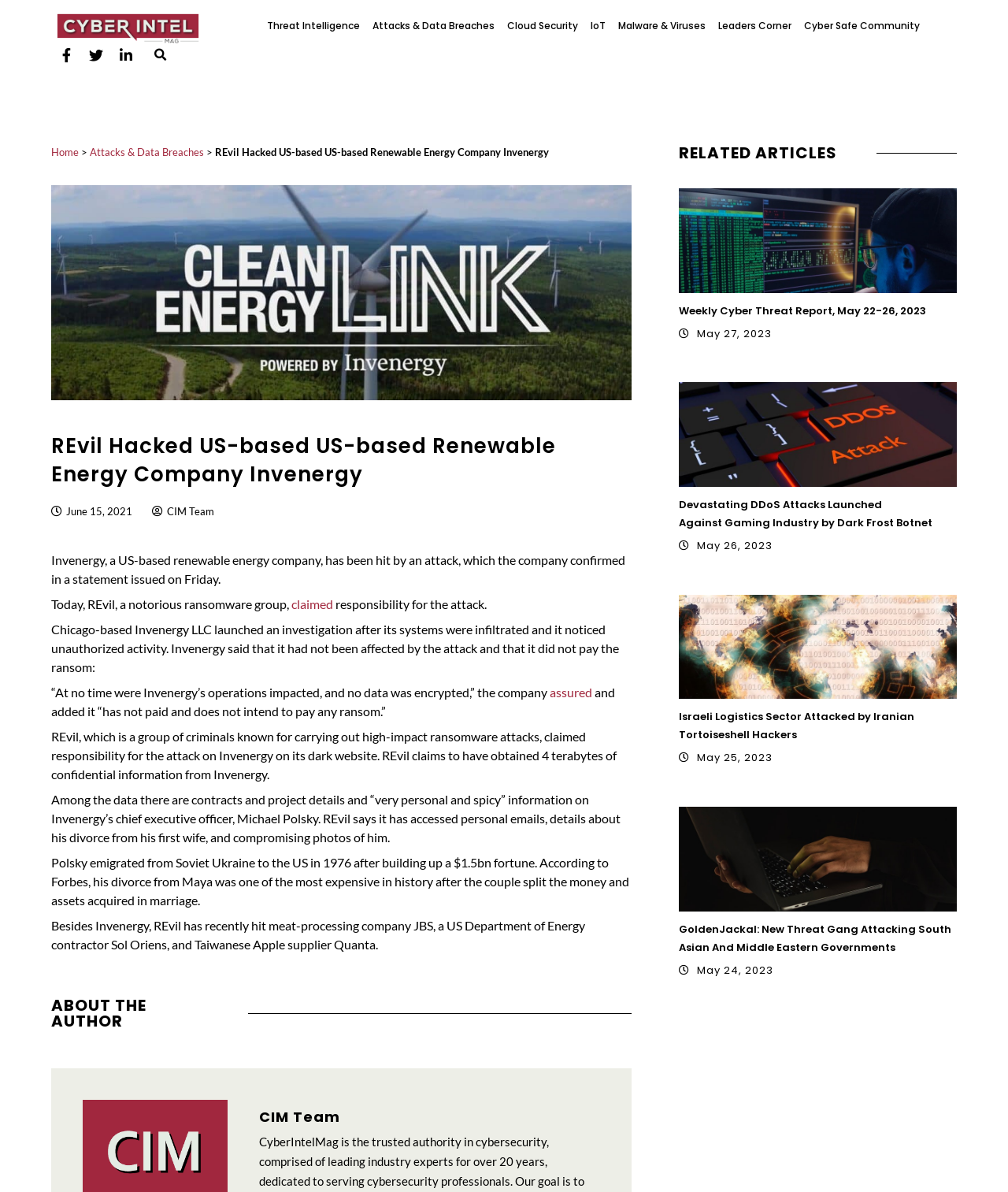Give the bounding box coordinates for this UI element: "Leaders Corner". The coordinates should be four float numbers between 0 and 1, arranged as [left, top, right, bottom].

[0.712, 0.009, 0.785, 0.035]